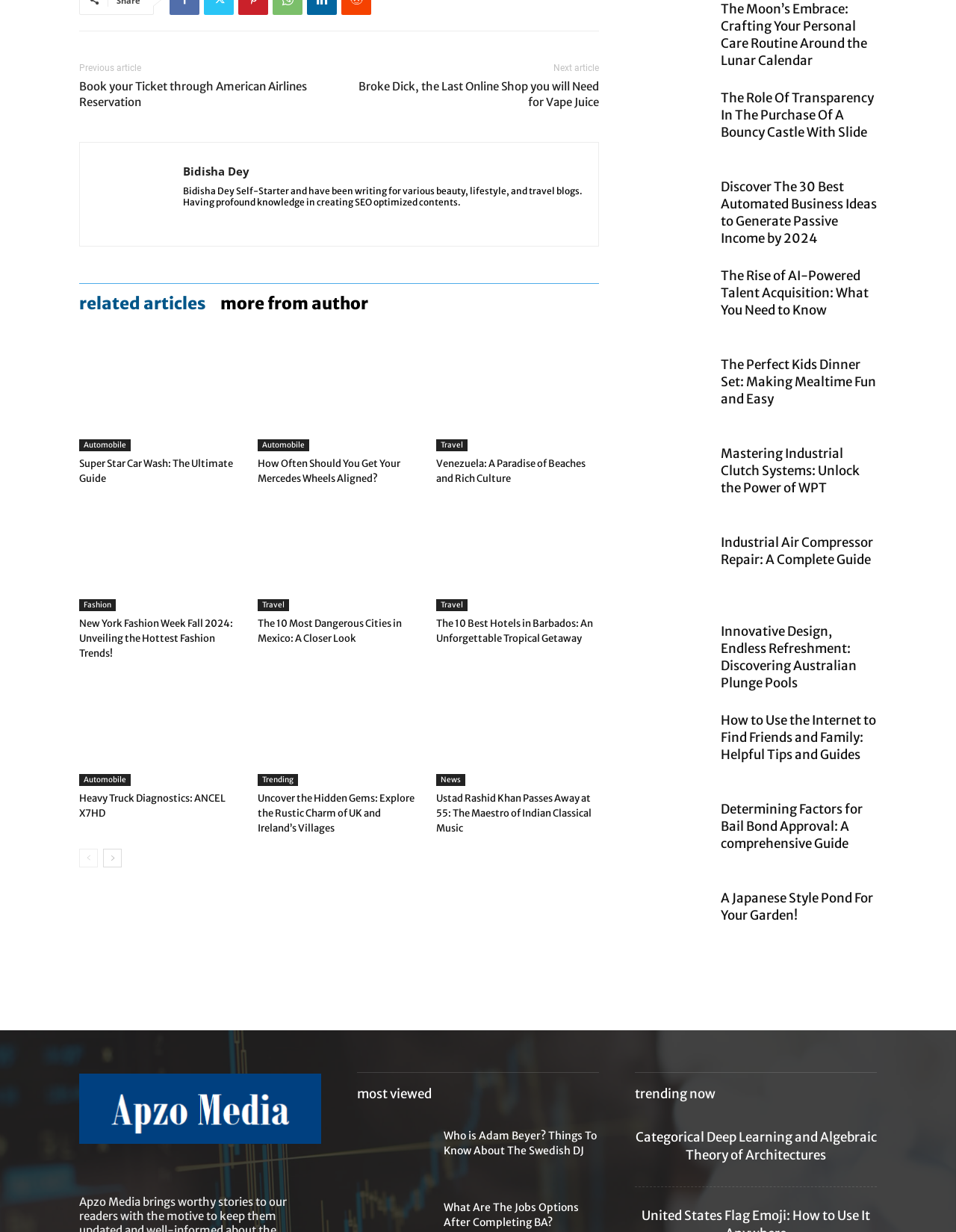Given the element description Heavy Truck Diagnostics: ANCEL X7HD, specify the bounding box coordinates of the corresponding UI element in the format (top-left x, top-left y, bottom-right x, bottom-right y). All values must be between 0 and 1.

[0.083, 0.643, 0.236, 0.665]